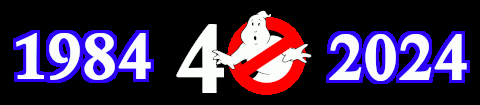Give a thorough and detailed caption for the image.

The image features a celebratory graphic marking the 40th anniversary of the iconic film "Ghostbusters," originally released in 1984. The numbers "1984" and "2024" are prominently displayed in bold blue text, framing a bold red ghost logo that symbolizes the franchise. This logo, featuring the recognizable ghost and "No Ghost" symbol, emphasizes the playful yet thrilling essence of the series. The design showcases the film's legacy and enduring popularity, making a nostalgic reference to its significant cultural impact over the decades.